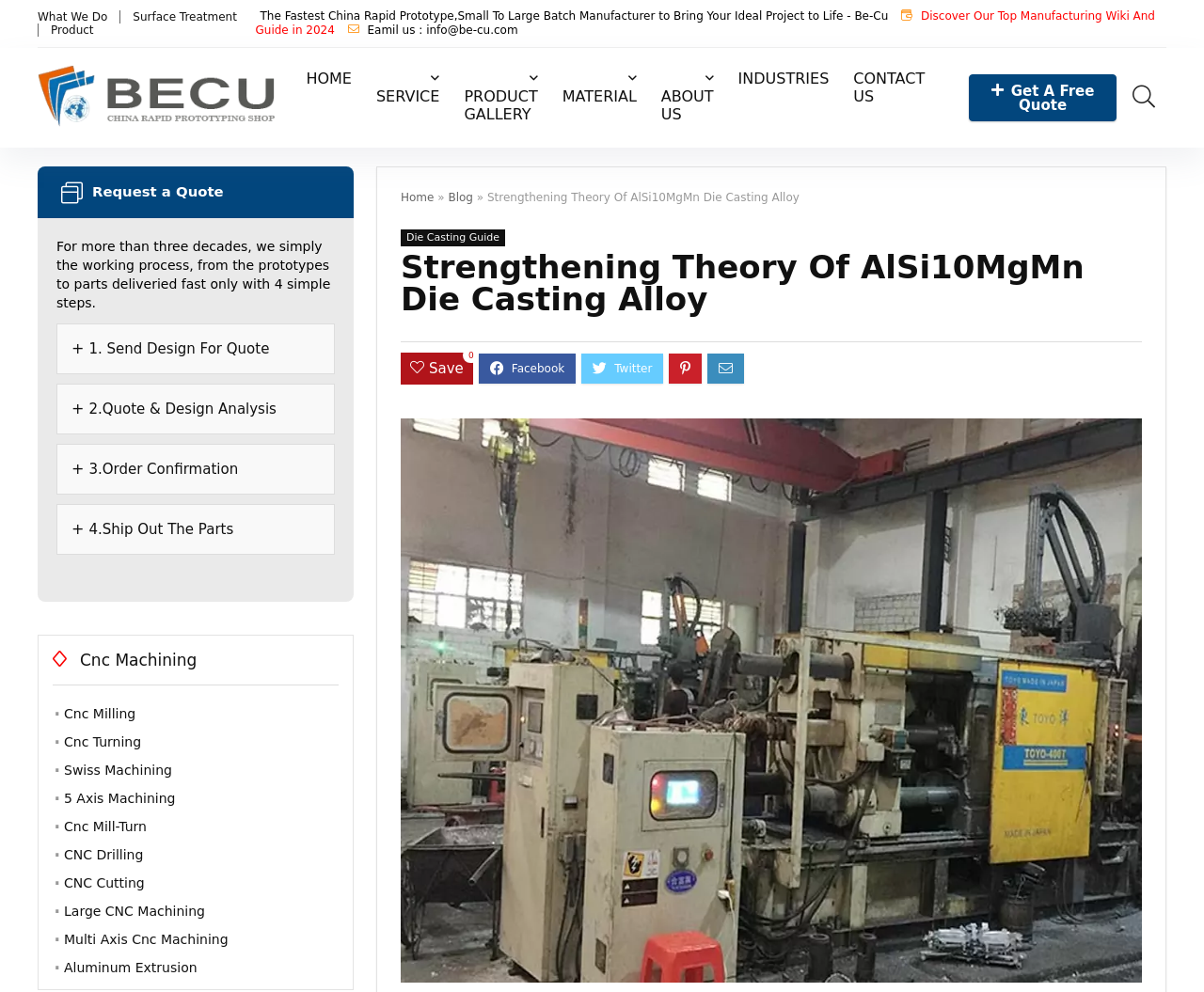Extract the bounding box of the UI element described as: "5 Axis Machining".

[0.053, 0.797, 0.146, 0.812]